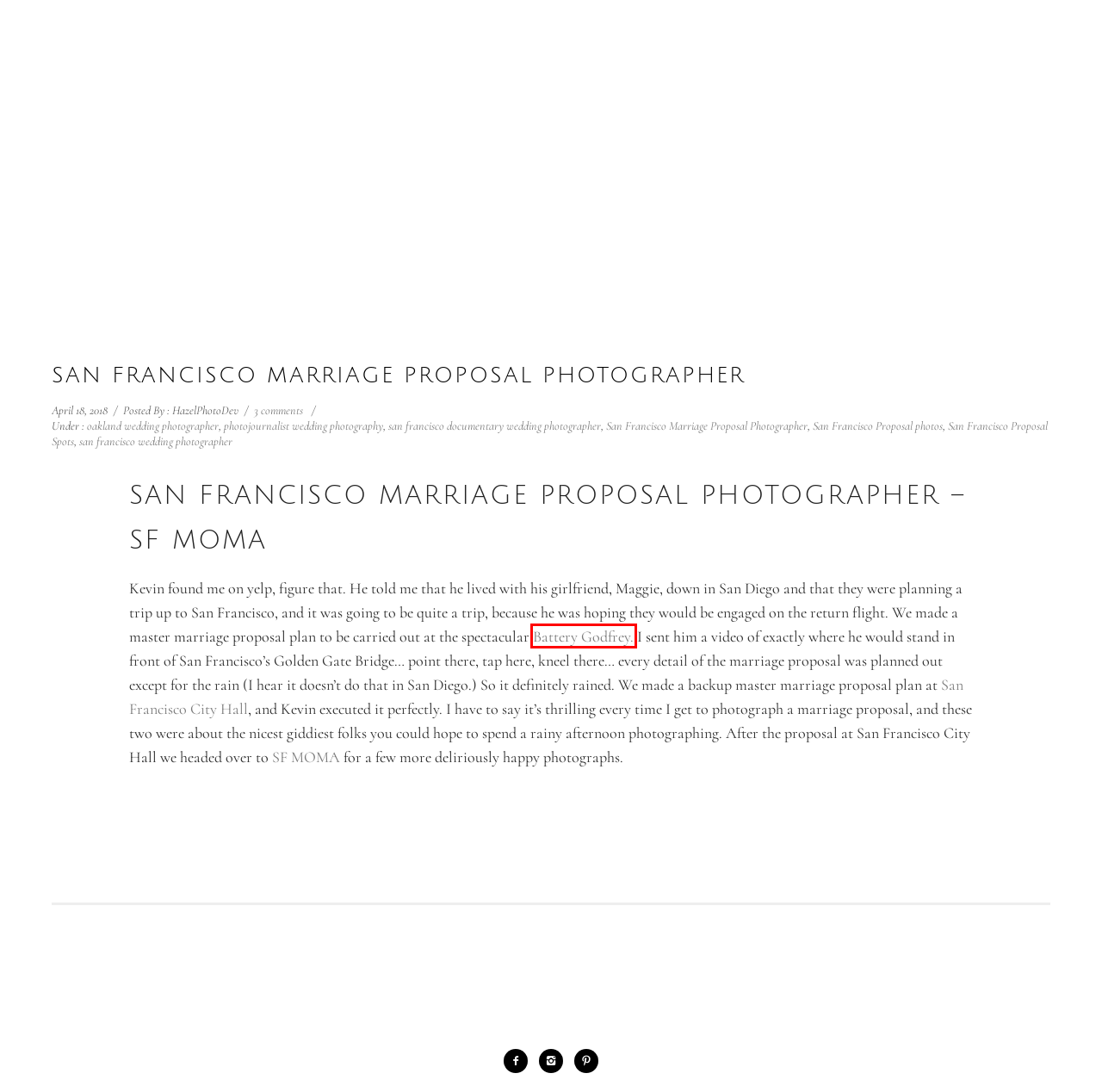Analyze the screenshot of a webpage featuring a red rectangle around an element. Pick the description that best fits the new webpage after interacting with the element inside the red bounding box. Here are the candidates:
A. San Francisco Engagement Photographer – Hazel Photo Weddings
B. Sassy Diva Designs and Events Bay Area Wedding Planner and Florist
C. Welcome to nginx!
D. San Francisco Proposal photos – Hazel Photo Weddings
E. SFMOMA
F. Fort Scott: Battery Godfrey (1895-1943) - Presidio of San Francisco  (U.S. National Park Service)
G. san francisco wedding photographer – Hazel Photo Weddings
H. san francisco film wedding photographer – Hazel Photo Weddings

F